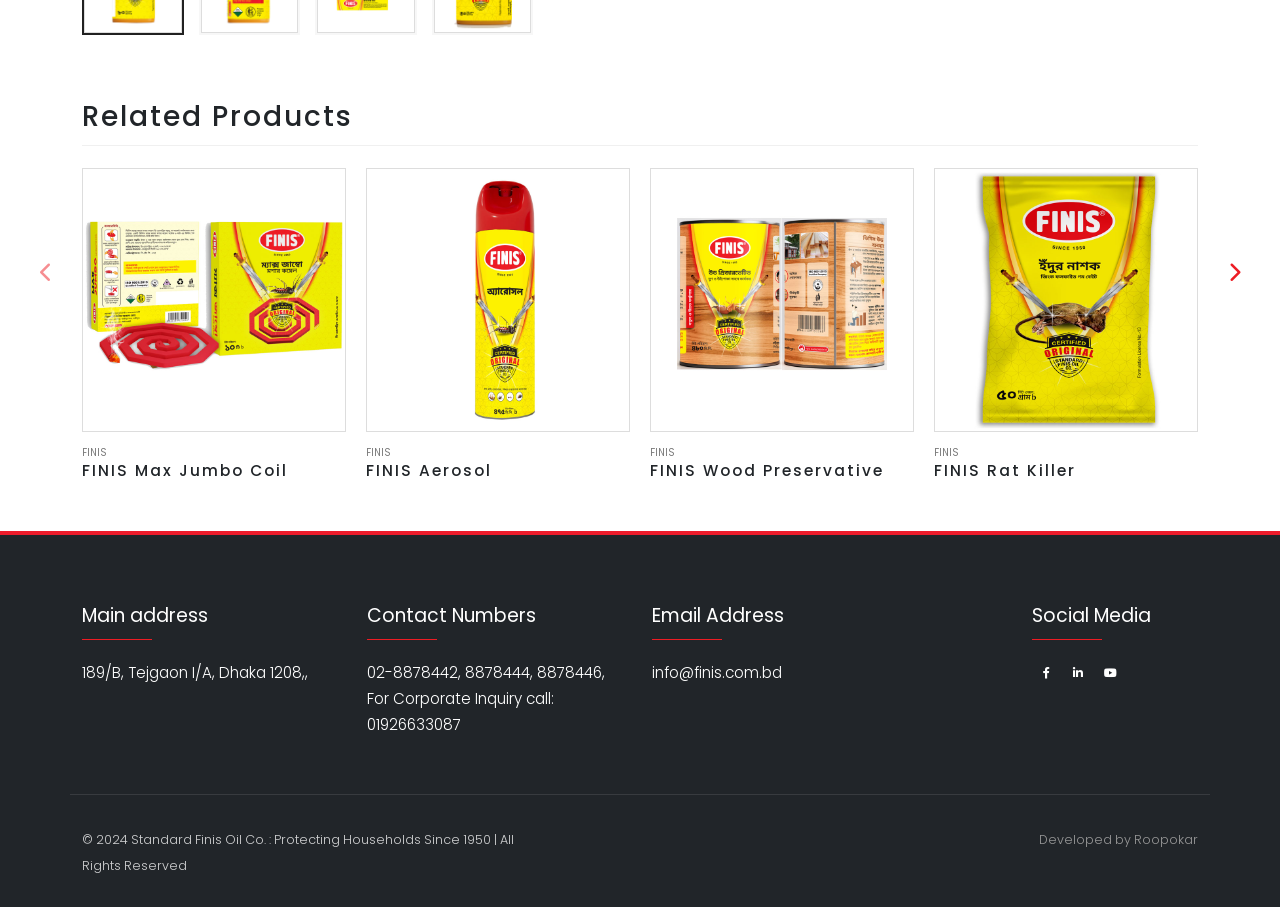For the following element description, predict the bounding box coordinates in the format (top-left x, top-left y, bottom-right x, bottom-right y). All values should be floating point numbers between 0 and 1. Description: FINIS Rat Killer

[0.73, 0.507, 0.841, 0.531]